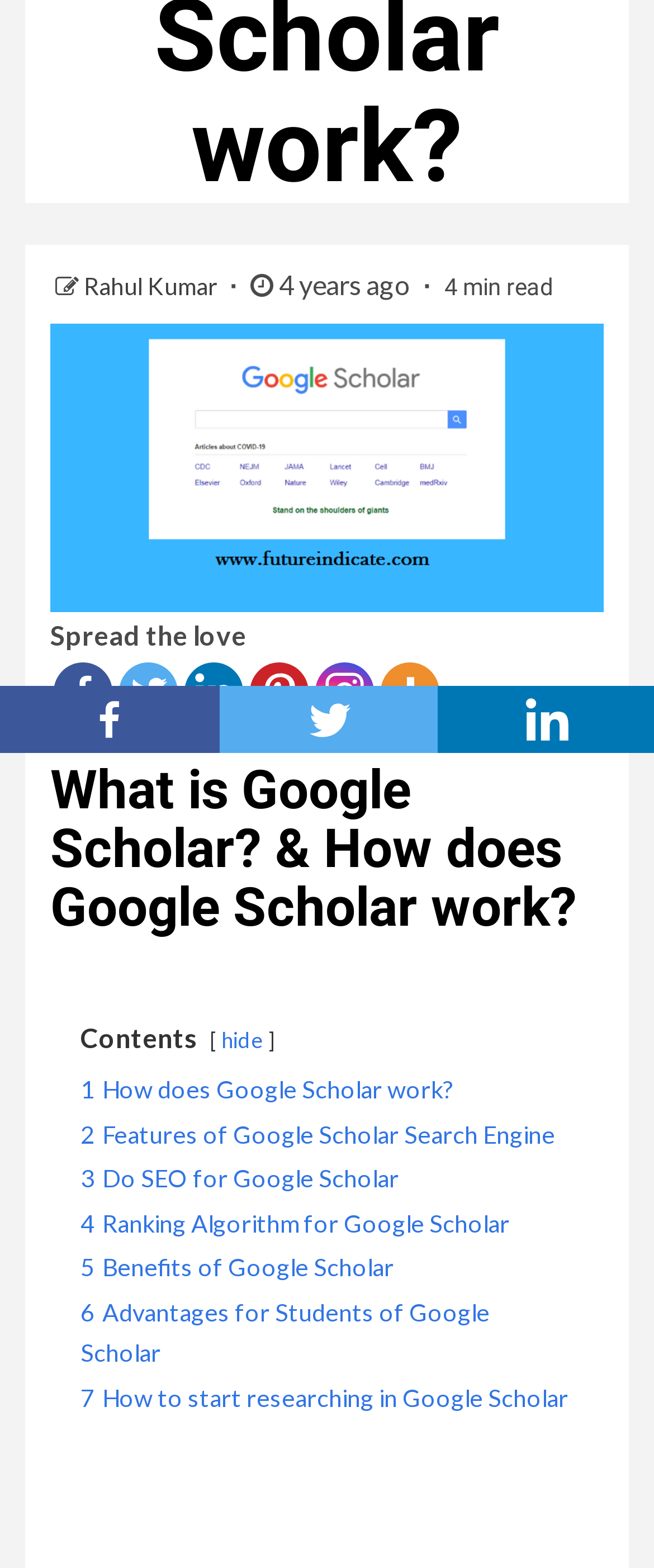Respond with a single word or phrase to the following question: How many sections are listed in the contents?

7